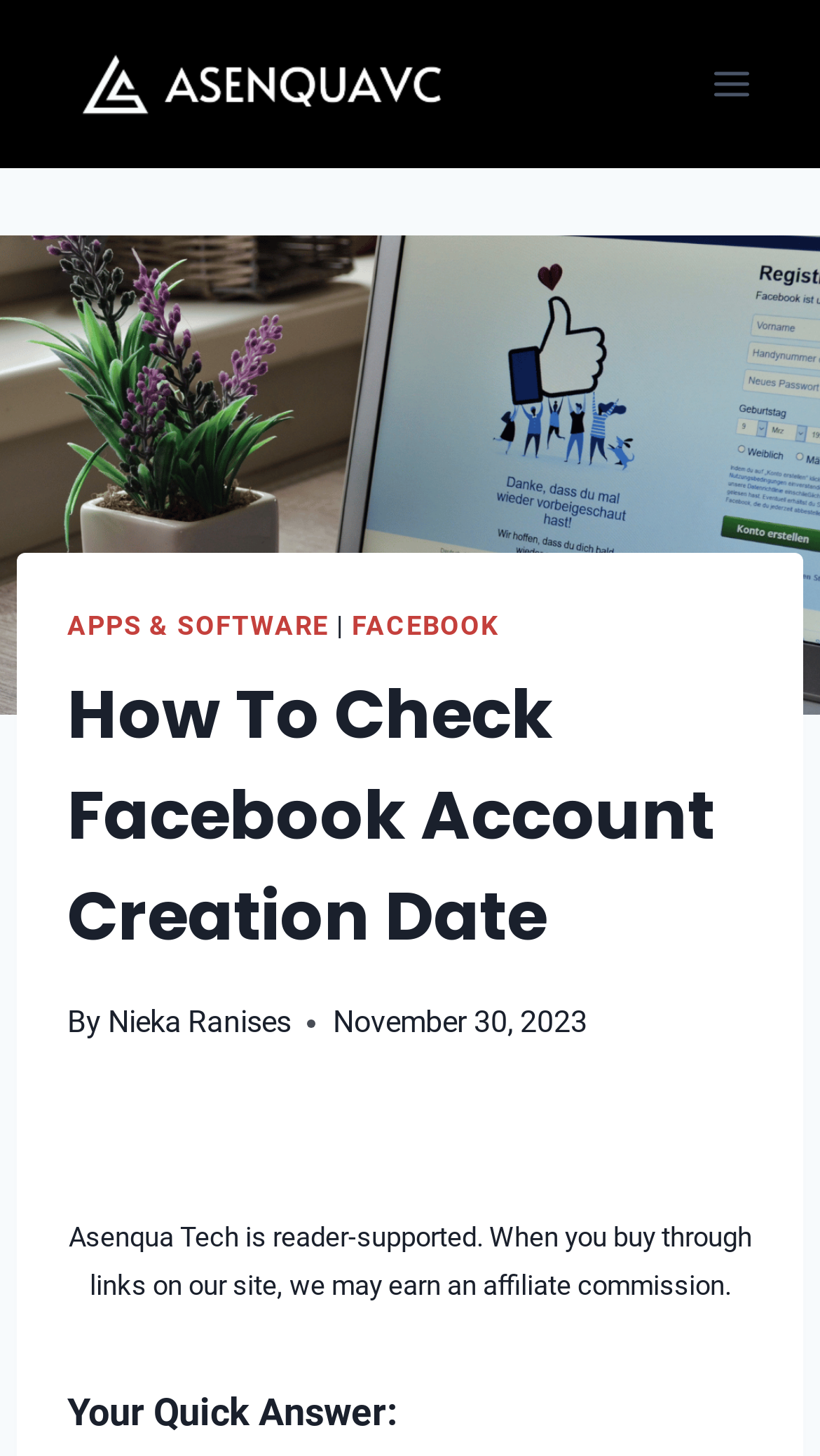When was the article published?
Please use the image to provide a one-word or short phrase answer.

November 30, 2023